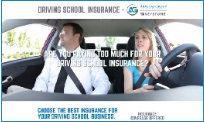What is the student focused on?
Look at the screenshot and respond with a single word or phrase.

The road ahead